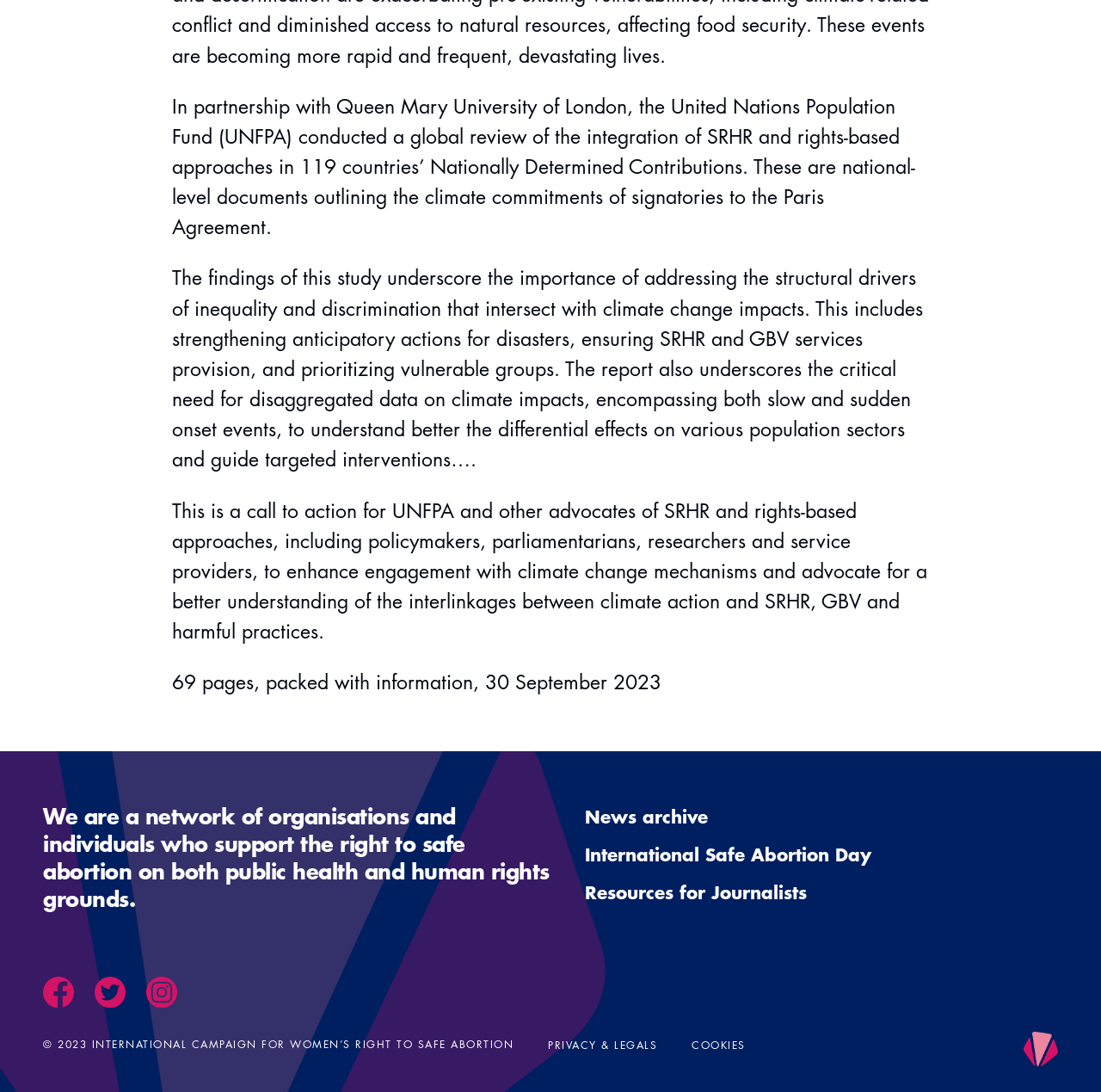What social media platforms are linked on the webpage?
Can you offer a detailed and complete answer to this question?

The webpage has links to the organization's social media profiles on Facebook, Twitter, and Instagram, as indicated by the icons and text on the webpage.